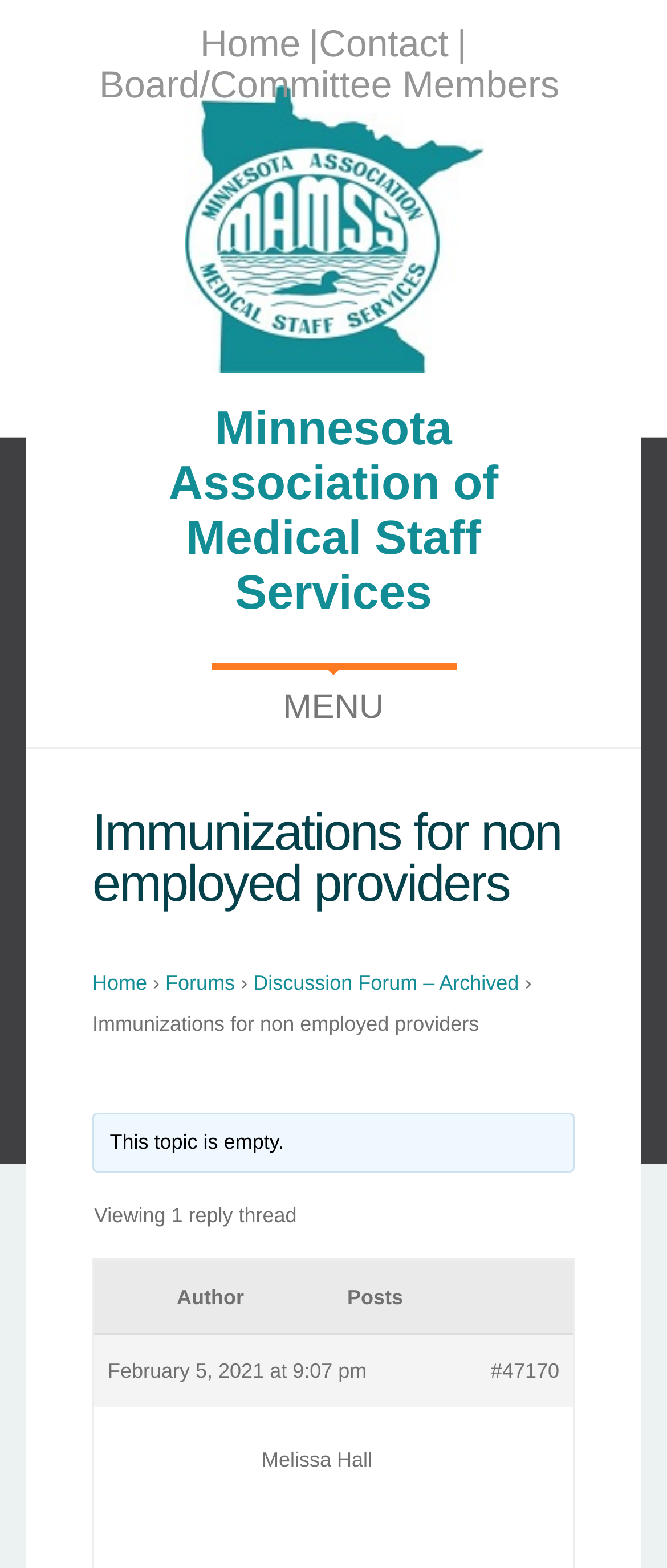Can you identify the bounding box coordinates of the clickable region needed to carry out this instruction: 'view discussion forum'? The coordinates should be four float numbers within the range of 0 to 1, stated as [left, top, right, bottom].

[0.248, 0.619, 0.352, 0.634]